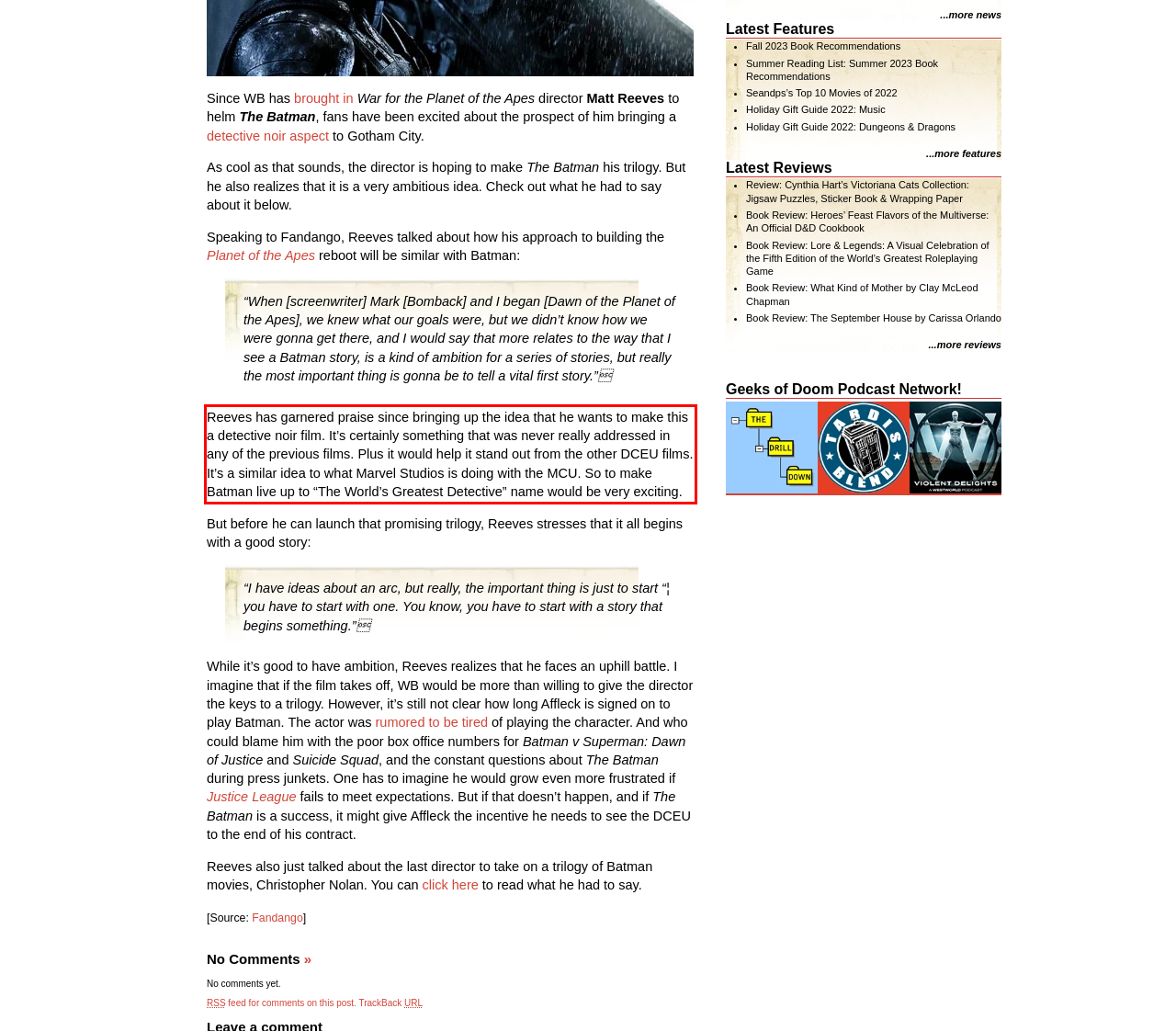Examine the screenshot of the webpage, locate the red bounding box, and perform OCR to extract the text contained within it.

Reeves has garnered praise since bringing up the idea that he wants to make this a detective noir film. It’s certainly something that was never really addressed in any of the previous films. Plus it would help it stand out from the other DCEU films. It’s a similar idea to what Marvel Studios is doing with the MCU. So to make Batman live up to “The World’s Greatest Detective” name would be very exciting.